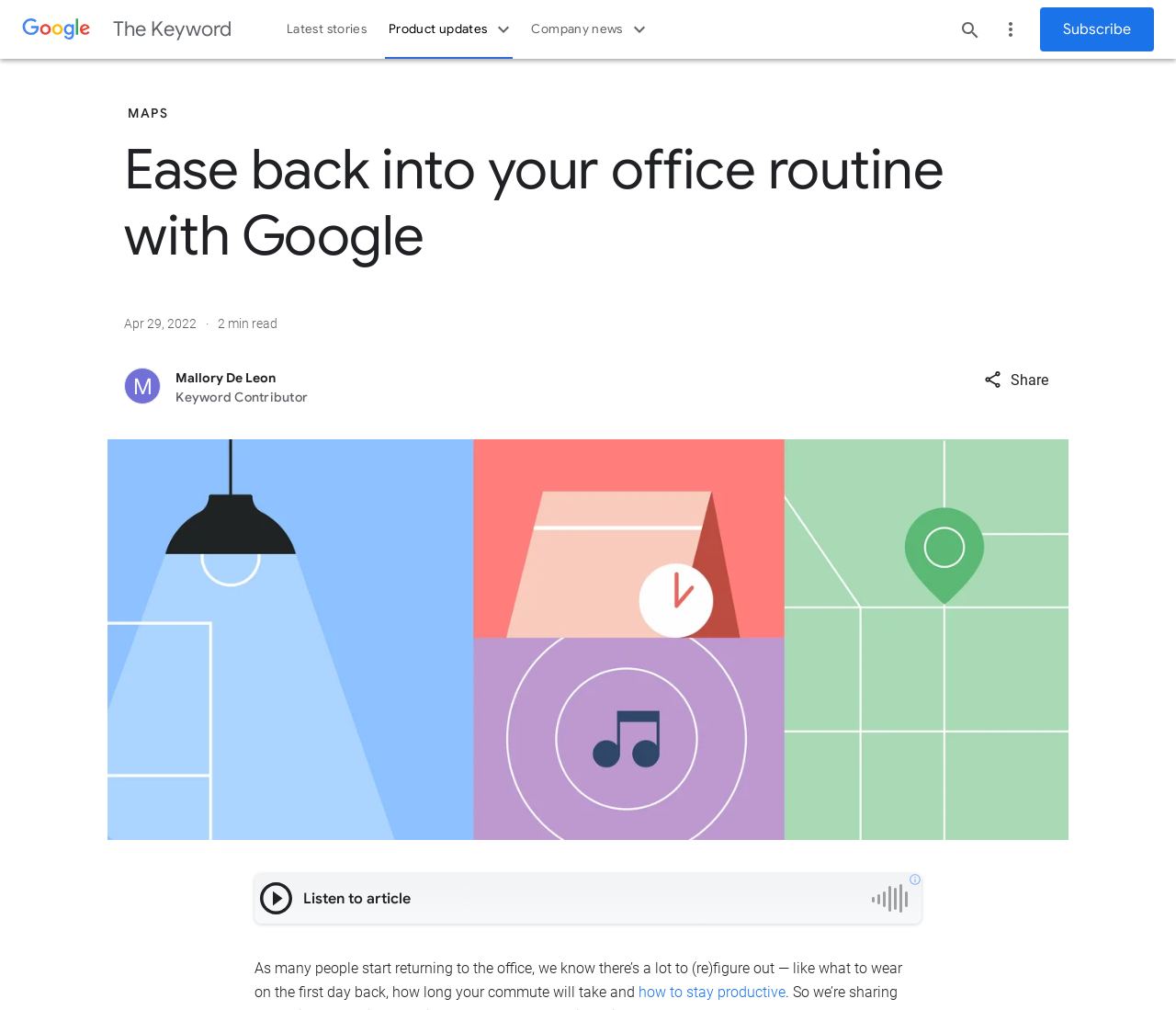What is the author of the article?
Using the visual information, respond with a single word or phrase.

Mallory De Leon